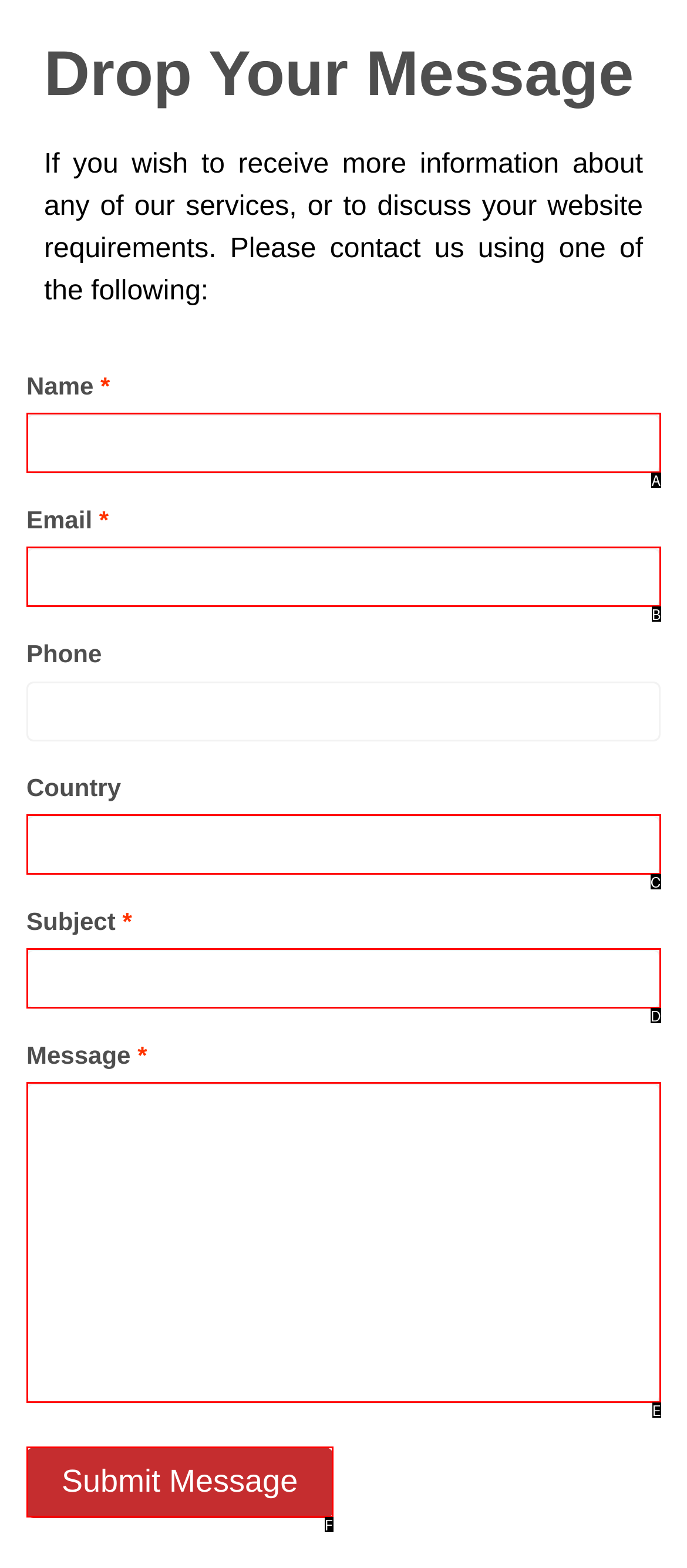Choose the HTML element that matches the description: Submit Message
Reply with the letter of the correct option from the given choices.

F